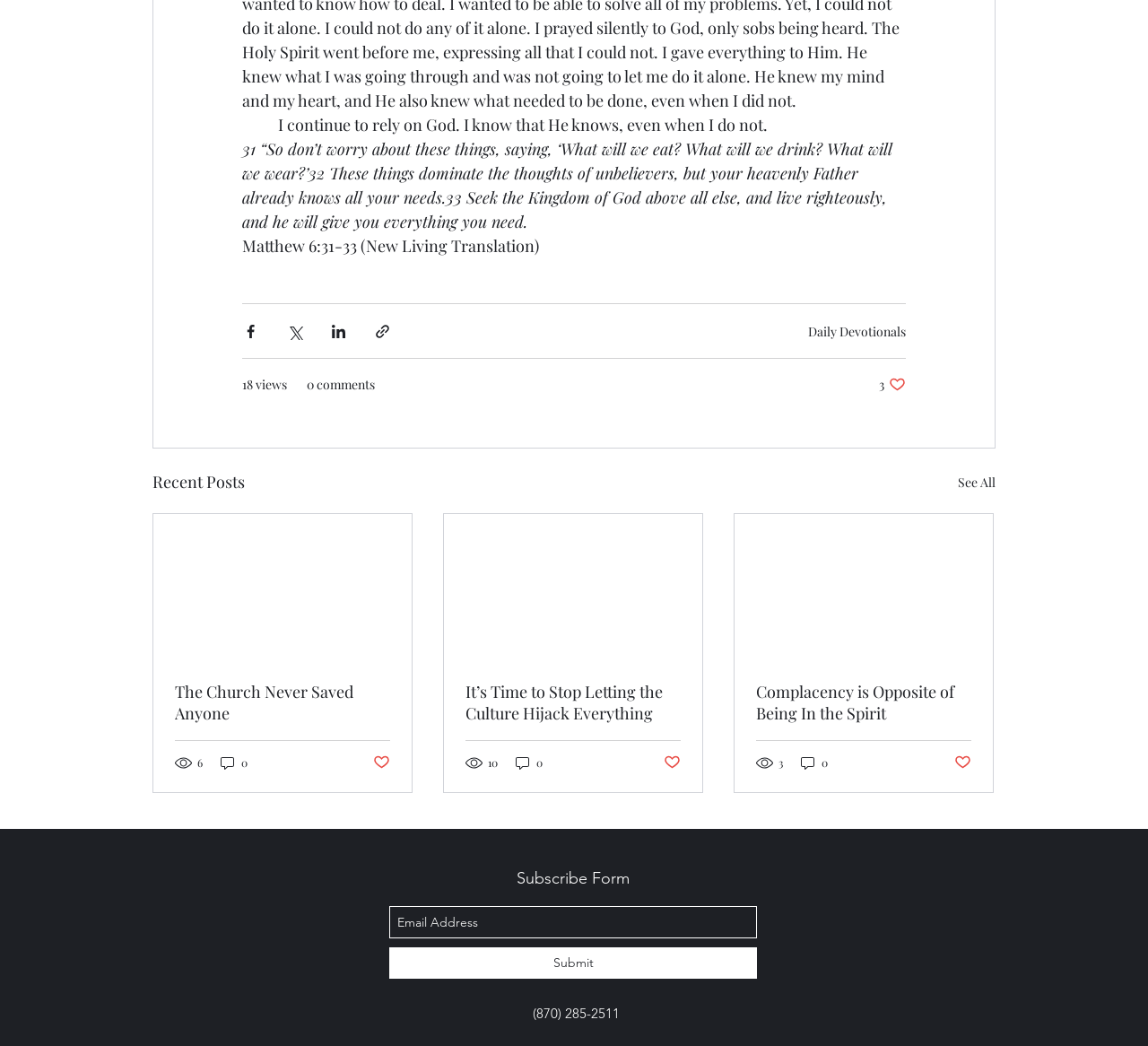What is the phone number at the bottom of the page?
Answer the question with just one word or phrase using the image.

(870) 285-2511